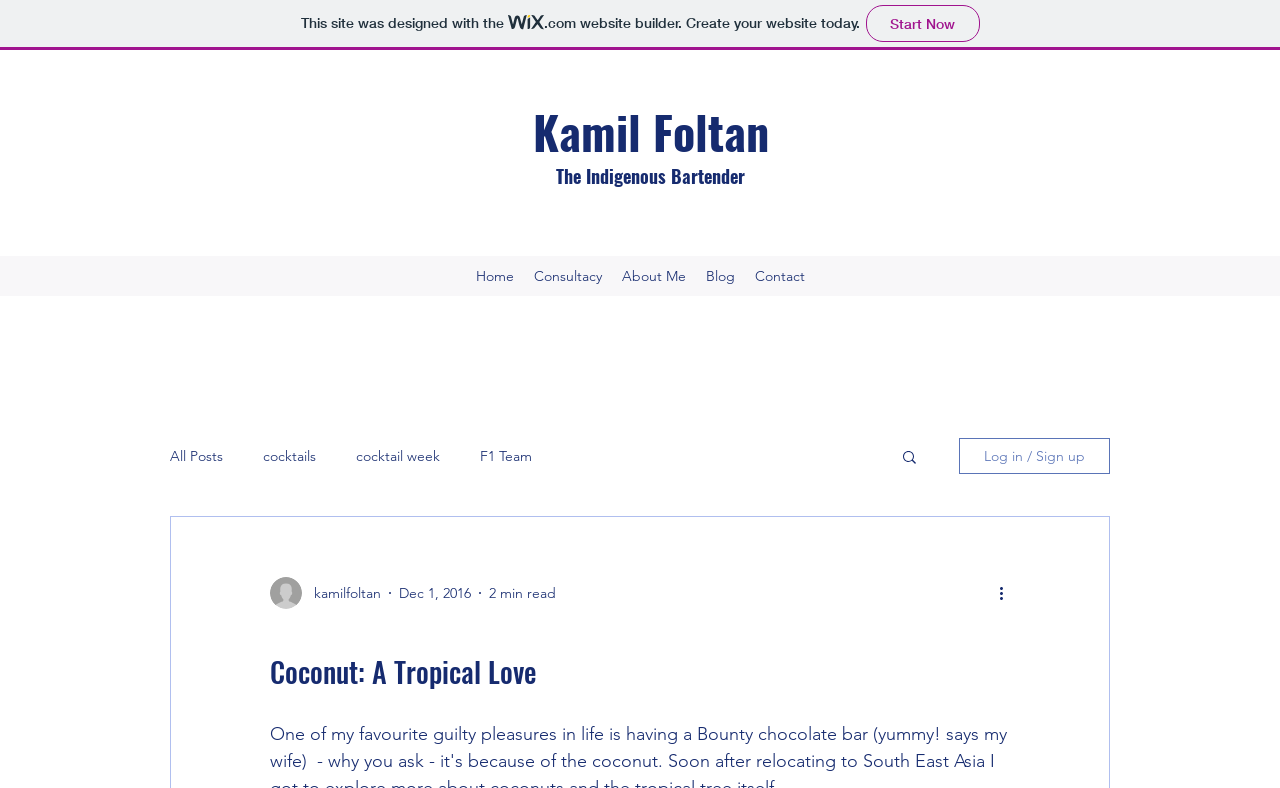Please find the bounding box coordinates of the clickable region needed to complete the following instruction: "log in or sign up". The bounding box coordinates must consist of four float numbers between 0 and 1, i.e., [left, top, right, bottom].

[0.749, 0.556, 0.867, 0.602]